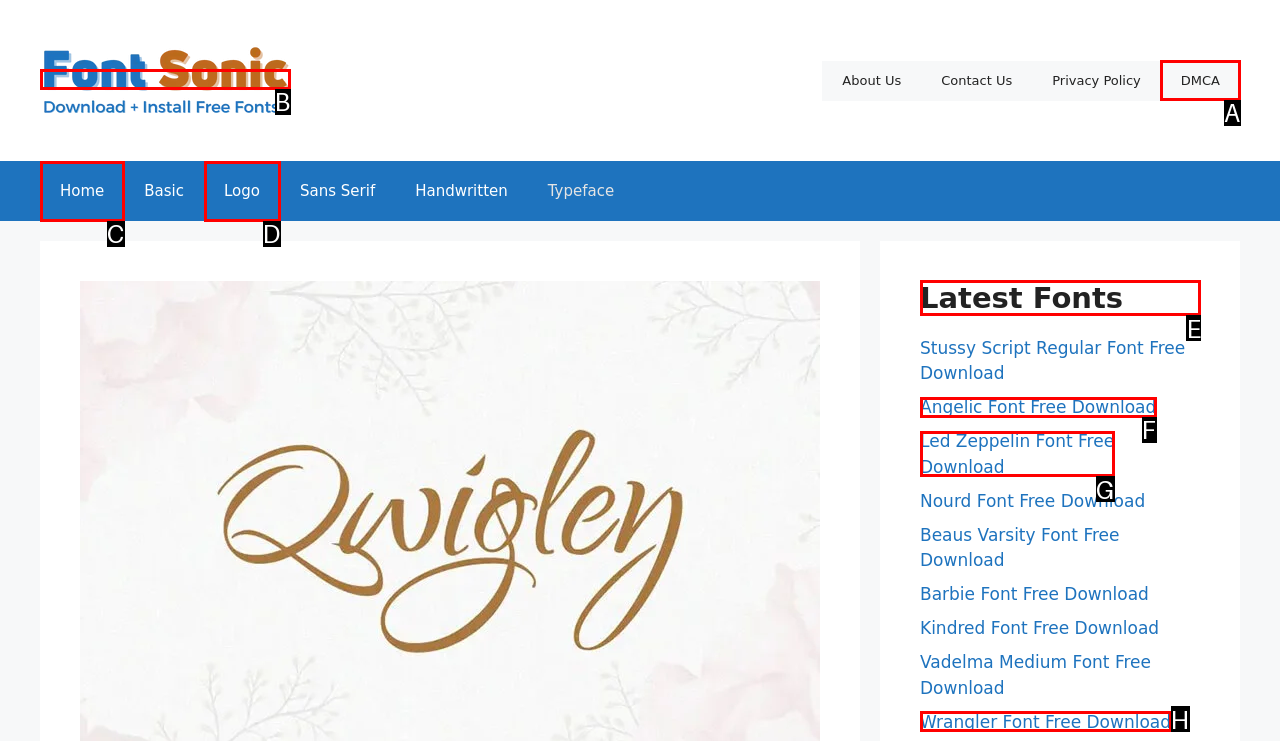Please identify the correct UI element to click for the task: check latest fonts Respond with the letter of the appropriate option.

E